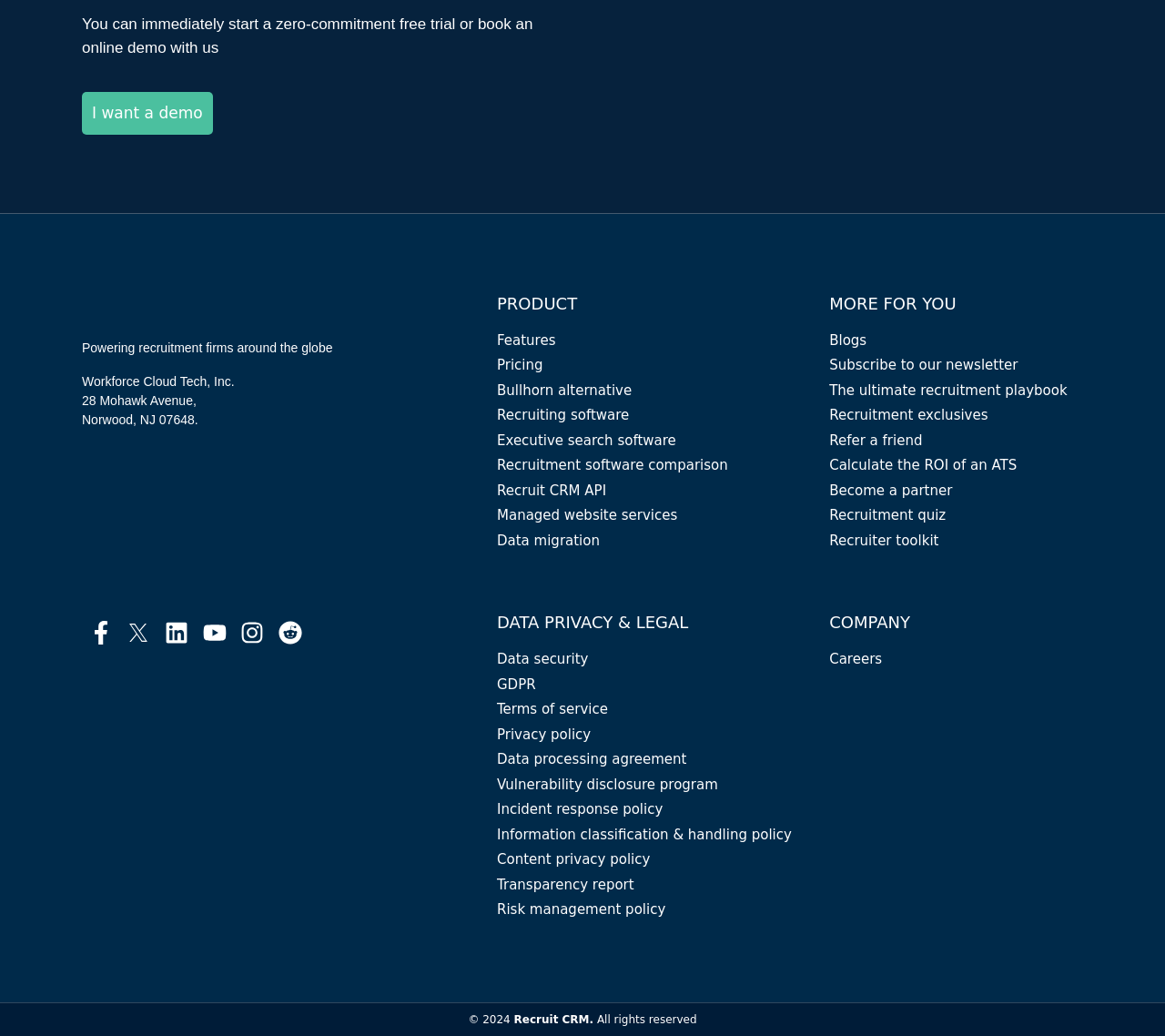Bounding box coordinates should be in the format (top-left x, top-left y, bottom-right x, bottom-right y) and all values should be floating point numbers between 0 and 1. Determine the bounding box coordinate for the UI element described as: Facebook-f

[0.07, 0.593, 0.103, 0.629]